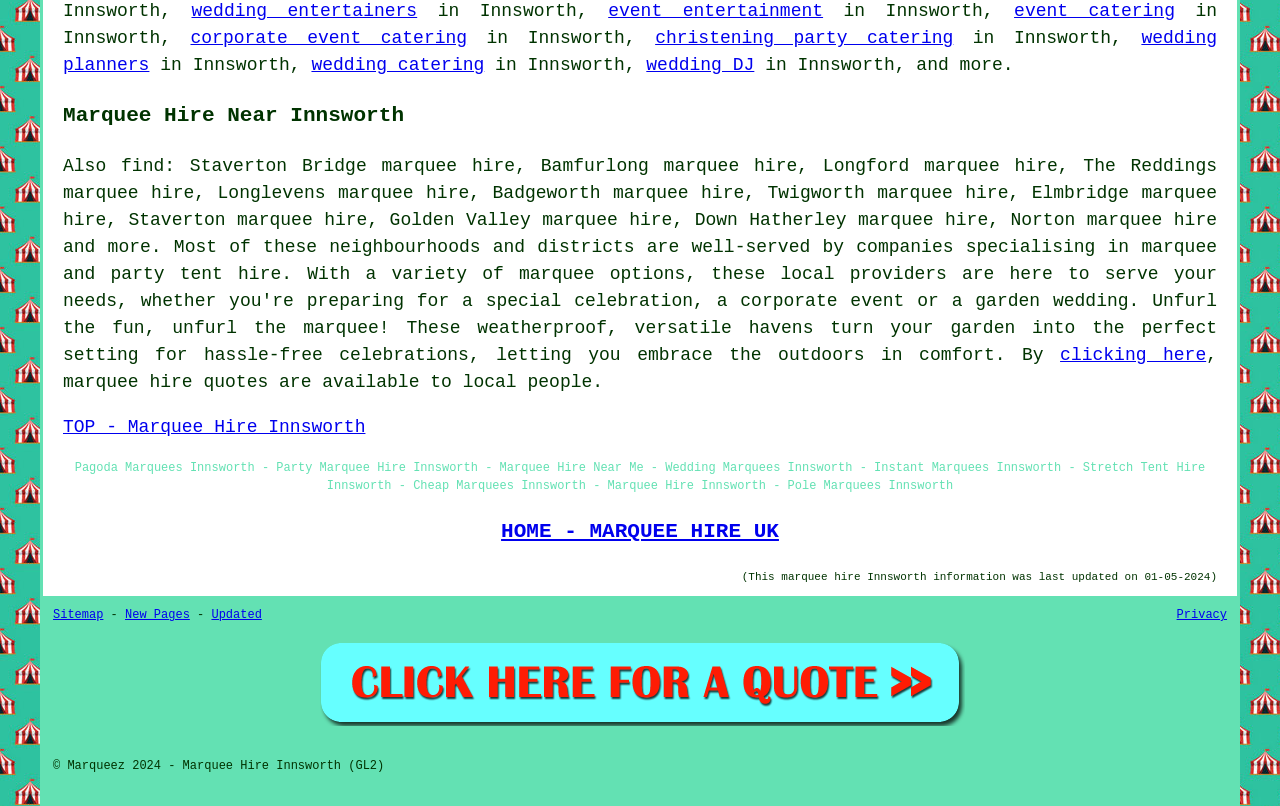Locate the bounding box coordinates of the area that needs to be clicked to fulfill the following instruction: "visit 'event catering'". The coordinates should be in the format of four float numbers between 0 and 1, namely [left, top, right, bottom].

[0.792, 0.002, 0.918, 0.026]